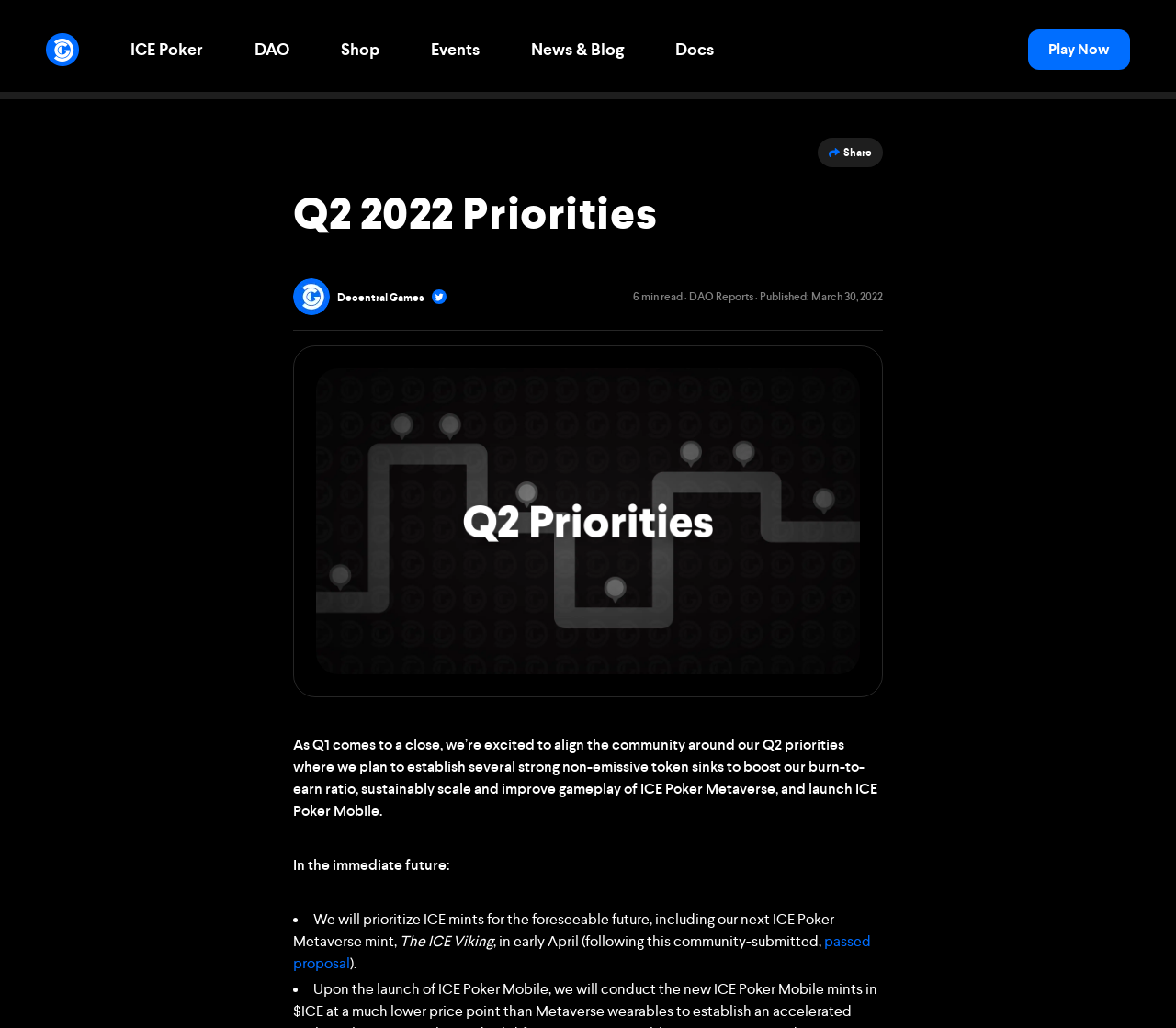What is the purpose of the 'Governance Staking' link?
Refer to the image and give a detailed answer to the question.

I found the answer by looking at the link 'Governance Staking' and its corresponding image and text. The text 'Stake your DG for xDG' suggests that the purpose of the 'Governance Staking' link is to allow users to stake their DG tokens in exchange for xDG.